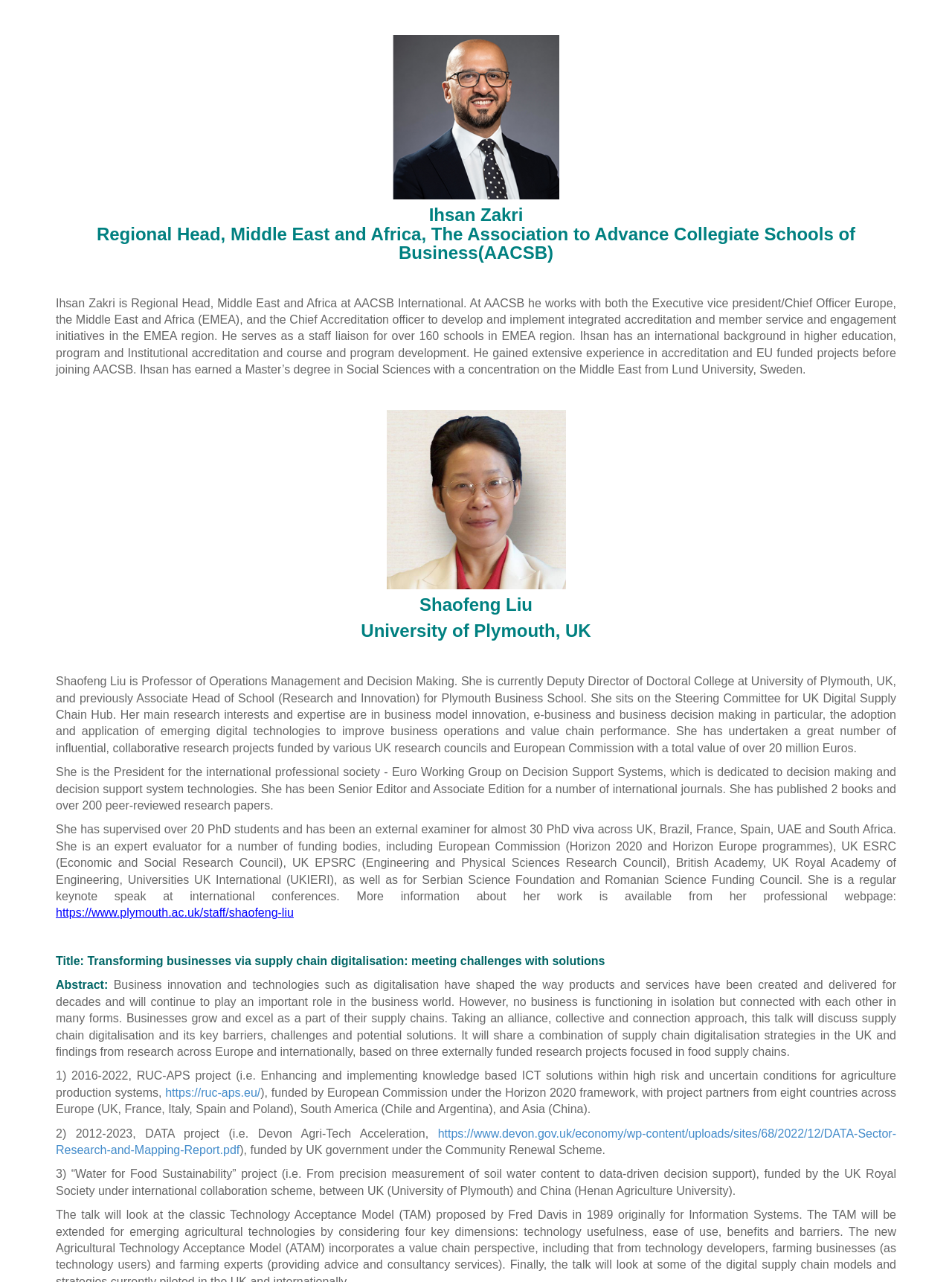How many PhD students has Shaofeng Liu supervised?
Please provide a single word or phrase in response based on the screenshot.

Over 20